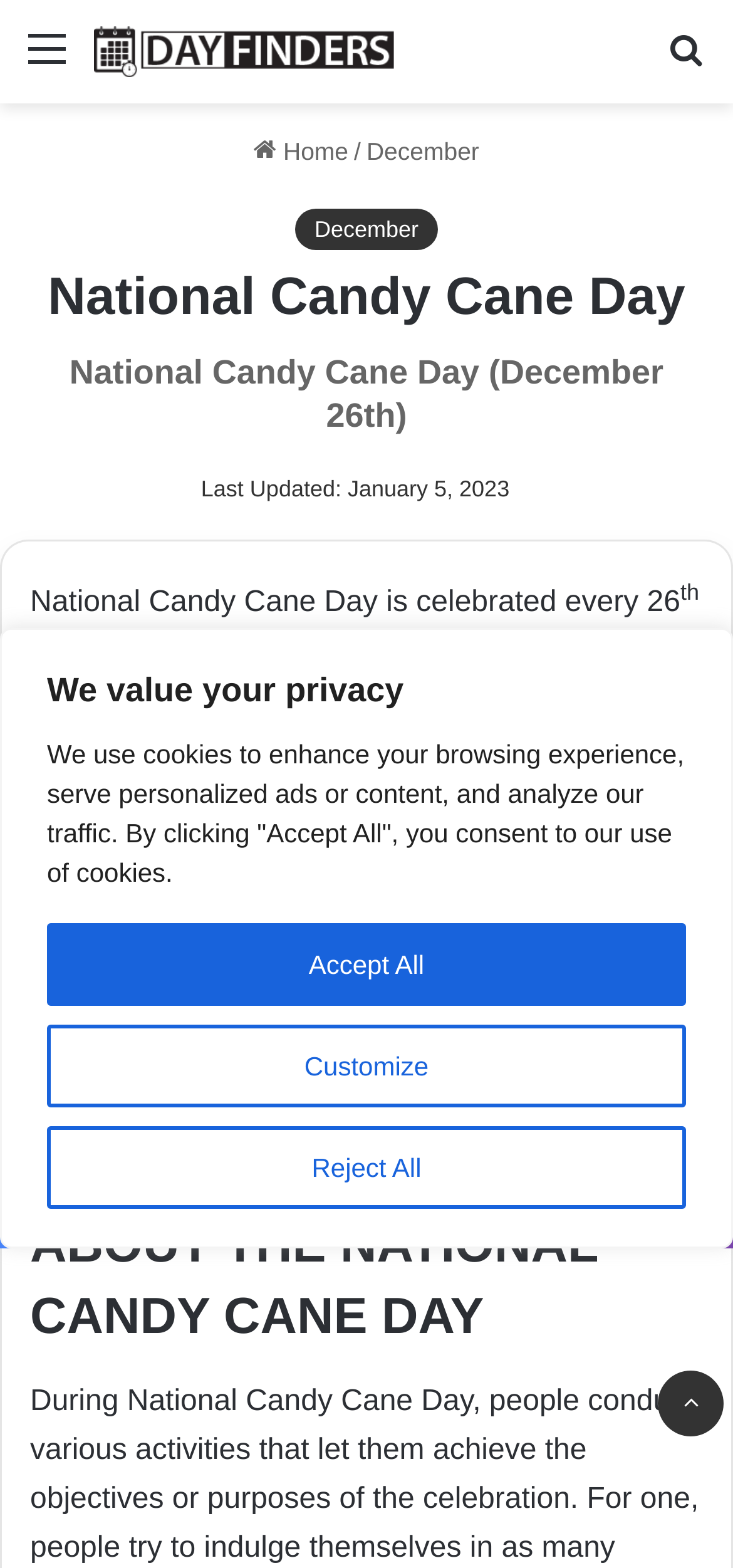Identify the bounding box coordinates of the clickable section necessary to follow the following instruction: "Contact for general information". The coordinates should be presented as four float numbers from 0 to 1, i.e., [left, top, right, bottom].

None